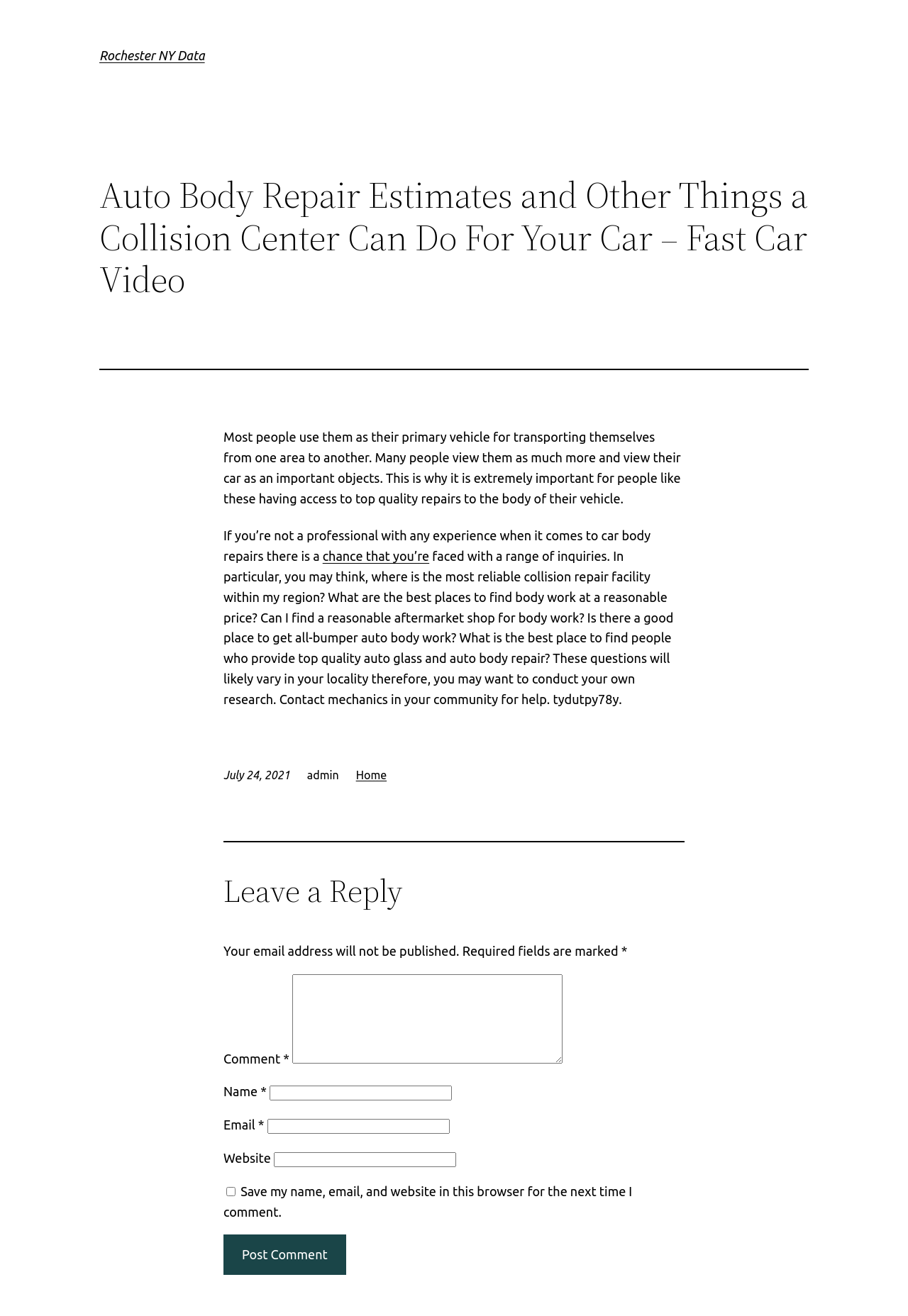Please answer the following query using a single word or phrase: 
How many required fields are there in the comment form?

3